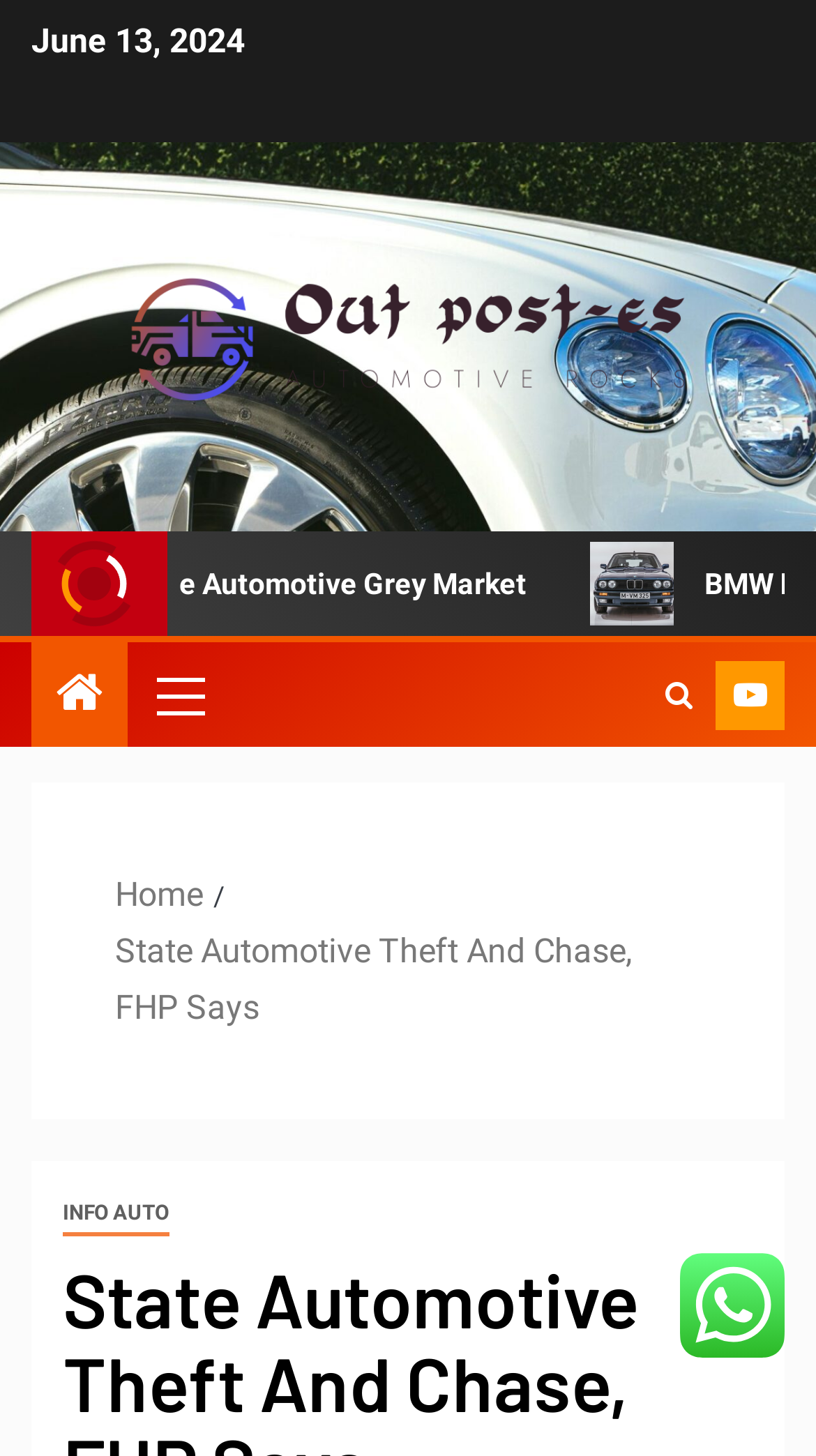Give a one-word or phrase response to the following question: What is the date mentioned at the top?

June 13, 2024